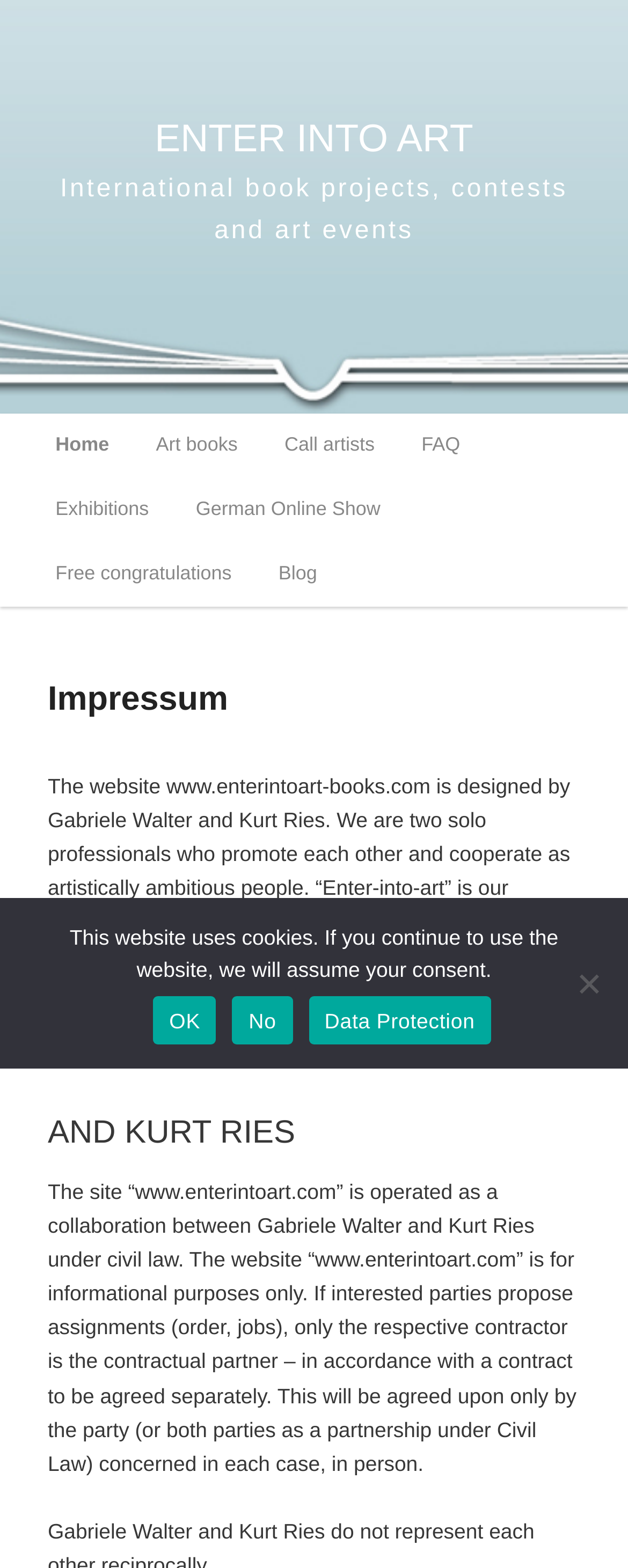Please identify the bounding box coordinates of the area that needs to be clicked to fulfill the following instruction: "Subscribe to the newsletter."

None